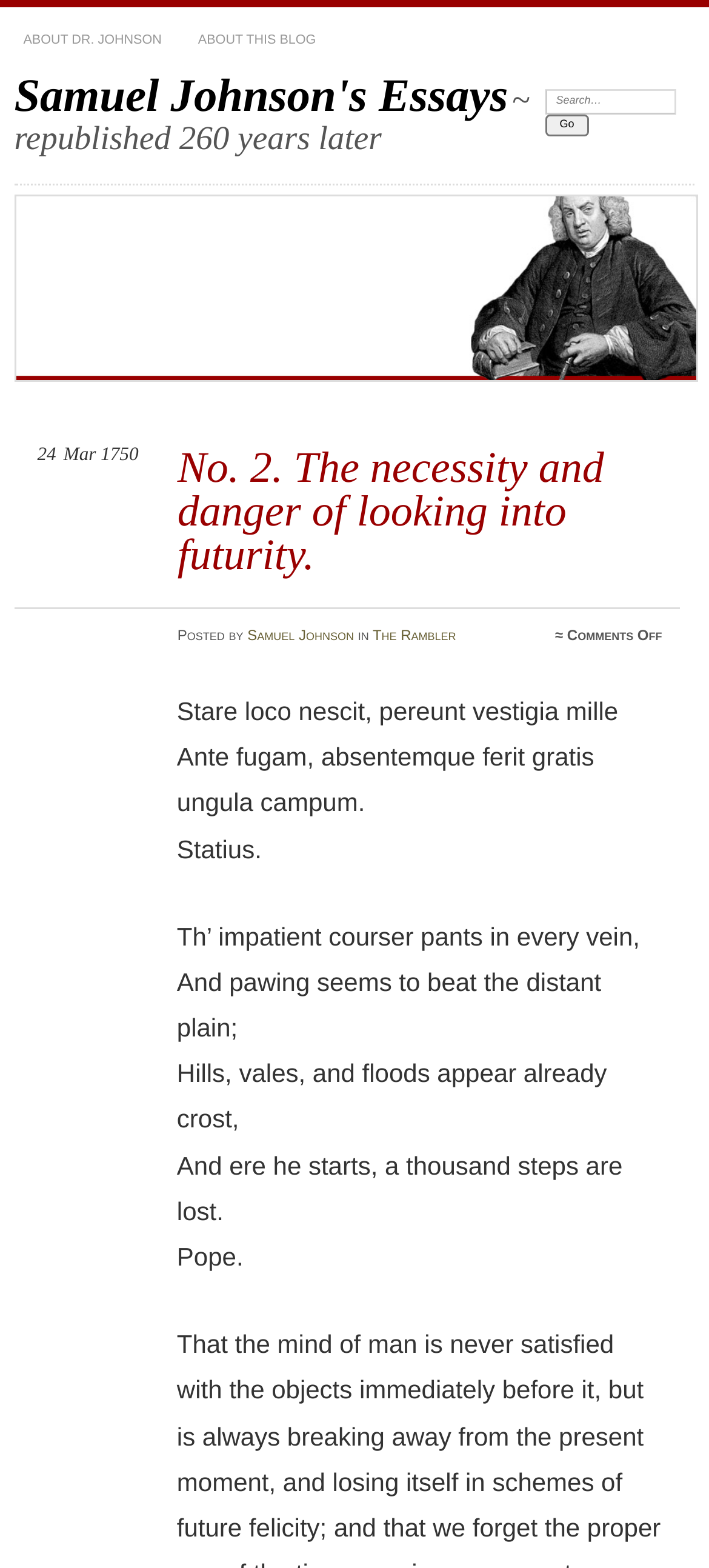Locate the bounding box coordinates of the area to click to fulfill this instruction: "Choose a username". The bounding box should be presented as four float numbers between 0 and 1, in the order [left, top, right, bottom].

None